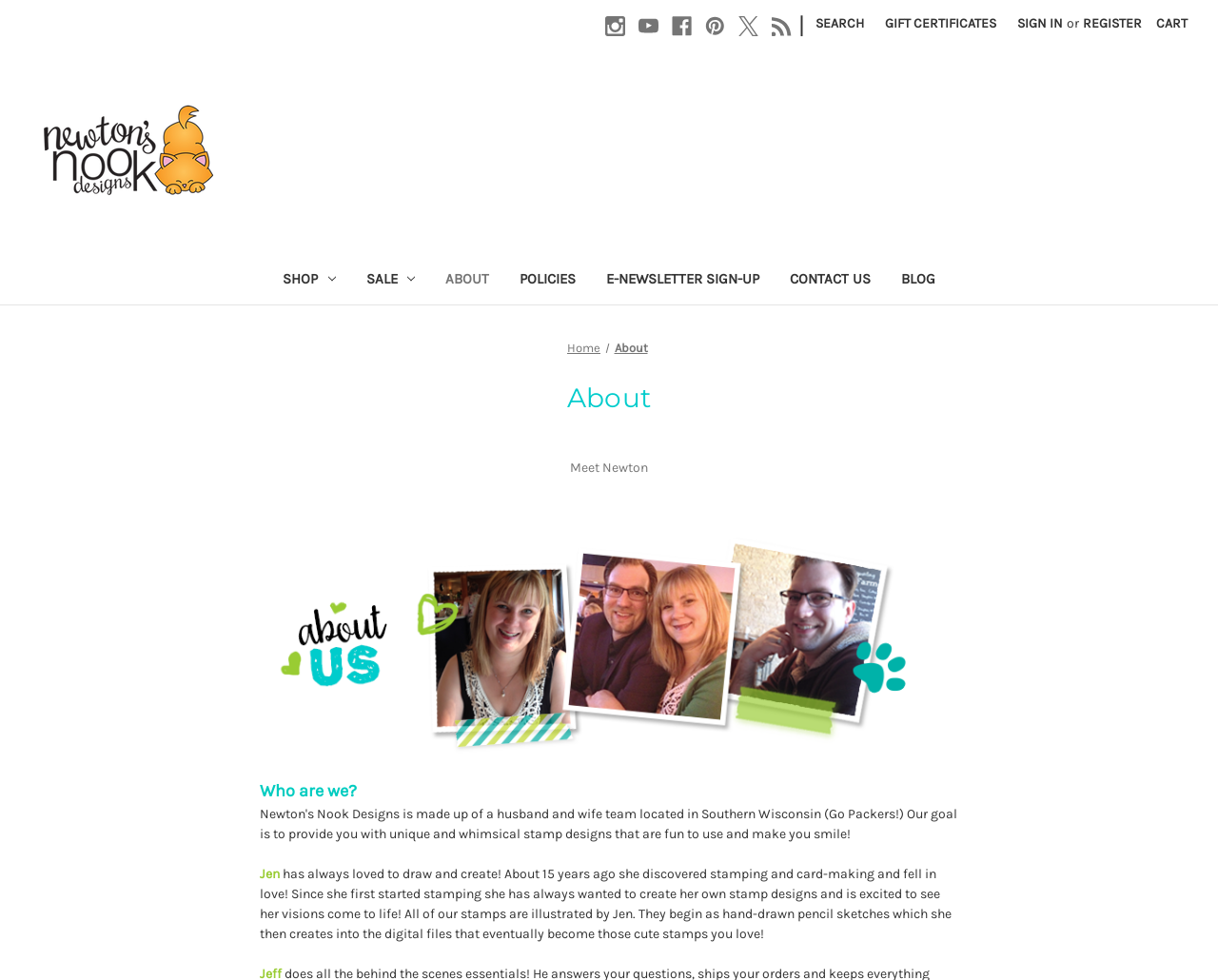Determine the bounding box coordinates (top-left x, top-left y, bottom-right x, bottom-right y) of the UI element described in the following text: Meet Newton

[0.468, 0.467, 0.532, 0.487]